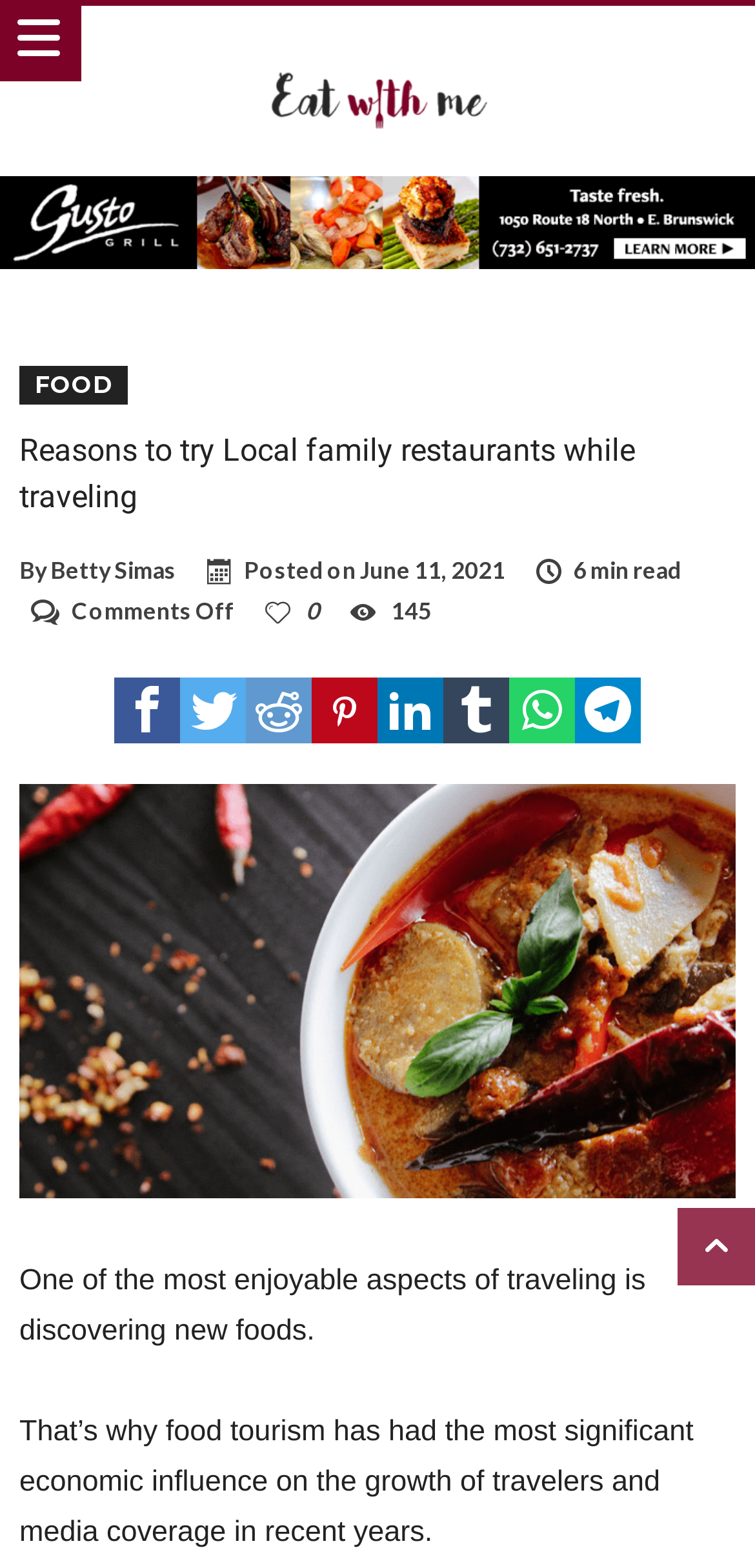Please extract the title of the webpage.

Reasons to try Local family restaurants while traveling